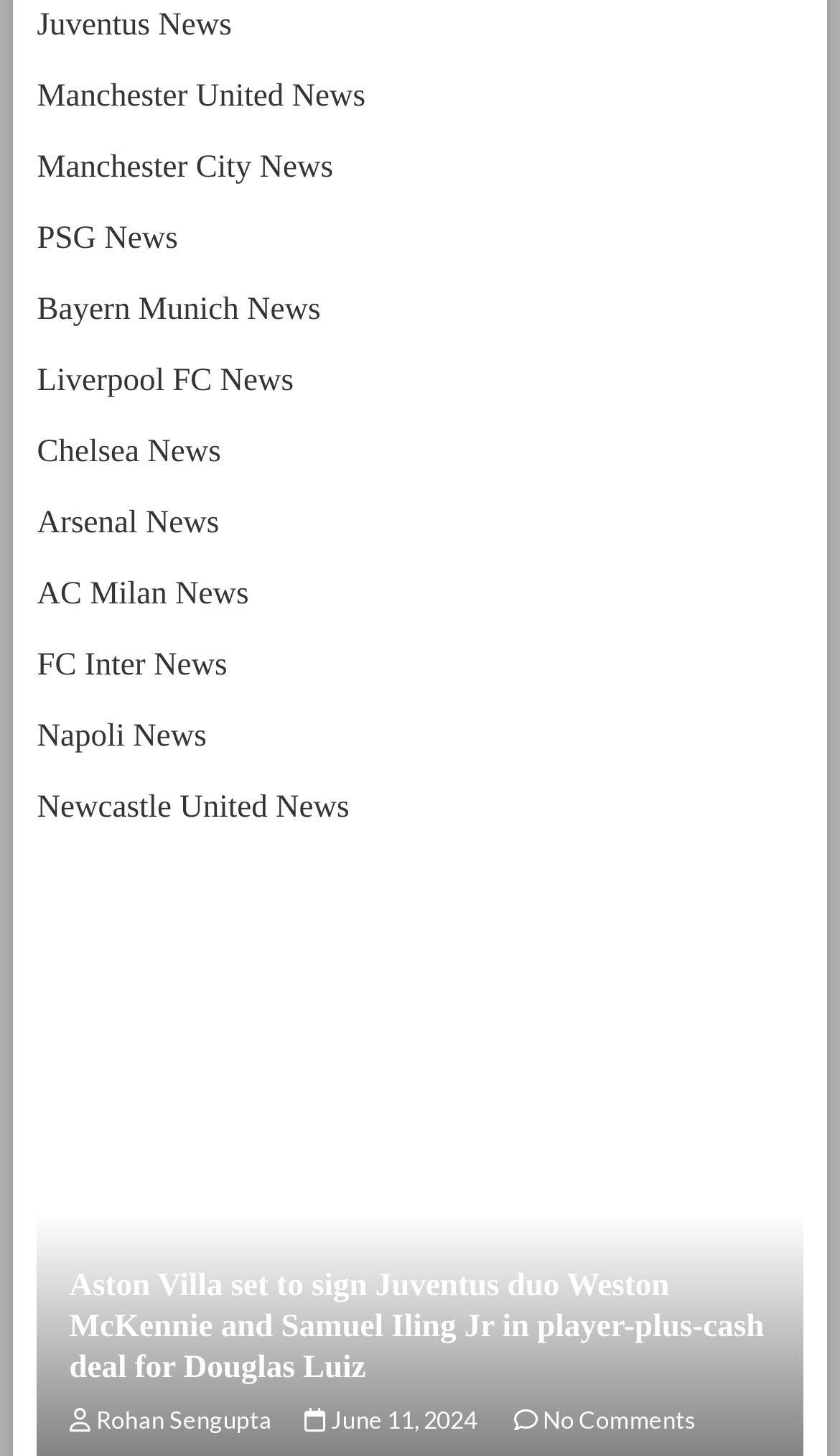Look at the image and give a detailed response to the following question: Who is the author of this article?

The answer can be found in the link element with the OCR text ' Rohan Sengupta' which is likely to be the author's name.